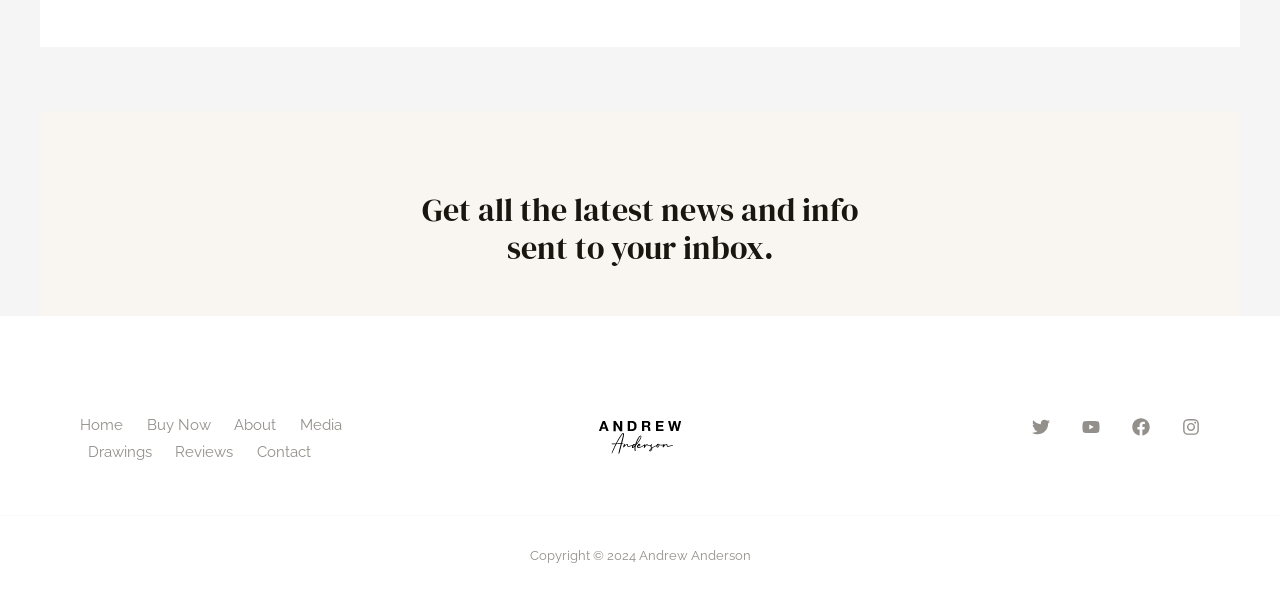Respond to the question below with a single word or phrase:
What is the copyright year mentioned on the webpage?

2024